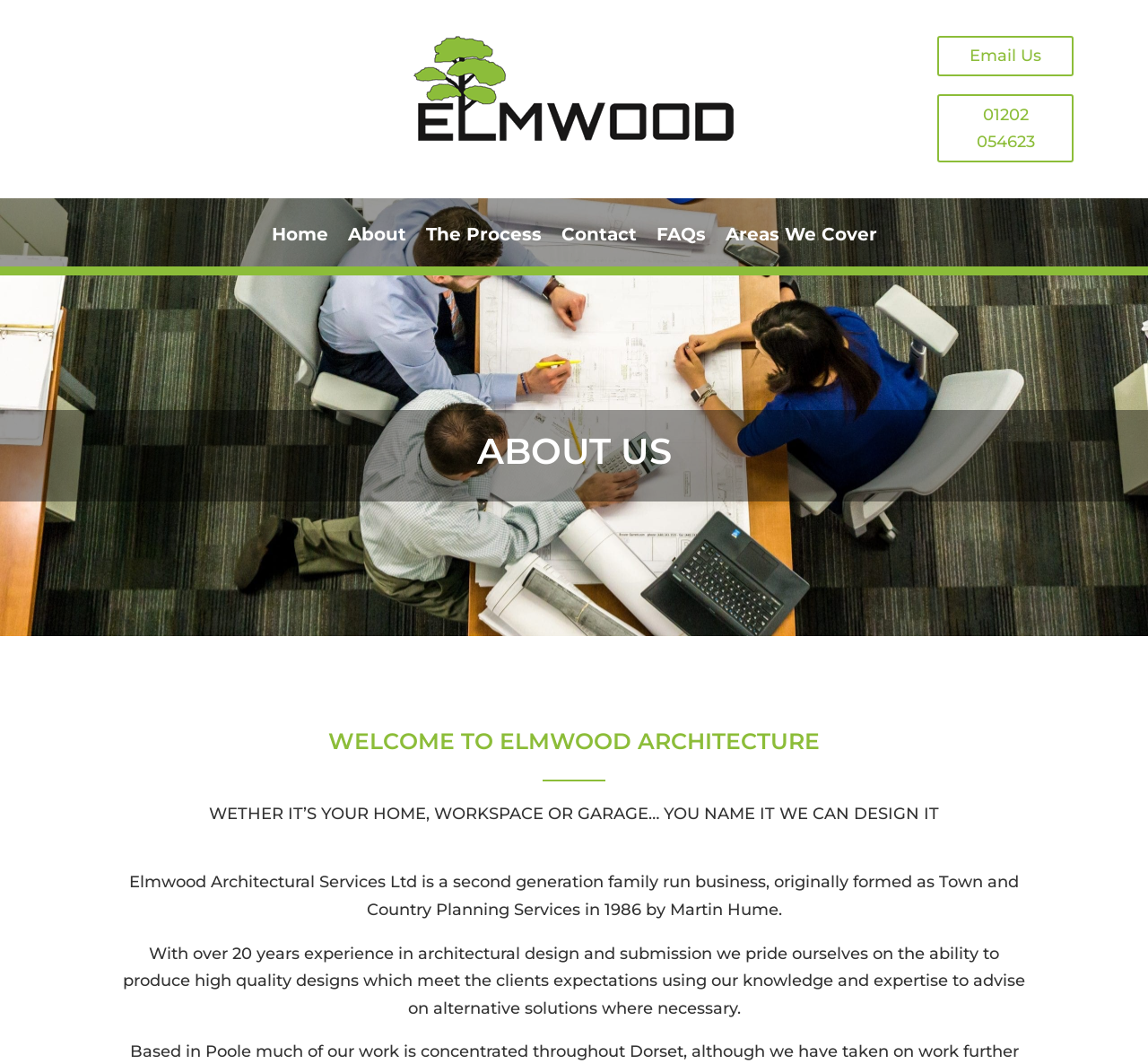Locate the bounding box of the user interface element based on this description: "Home".

[0.236, 0.214, 0.286, 0.251]